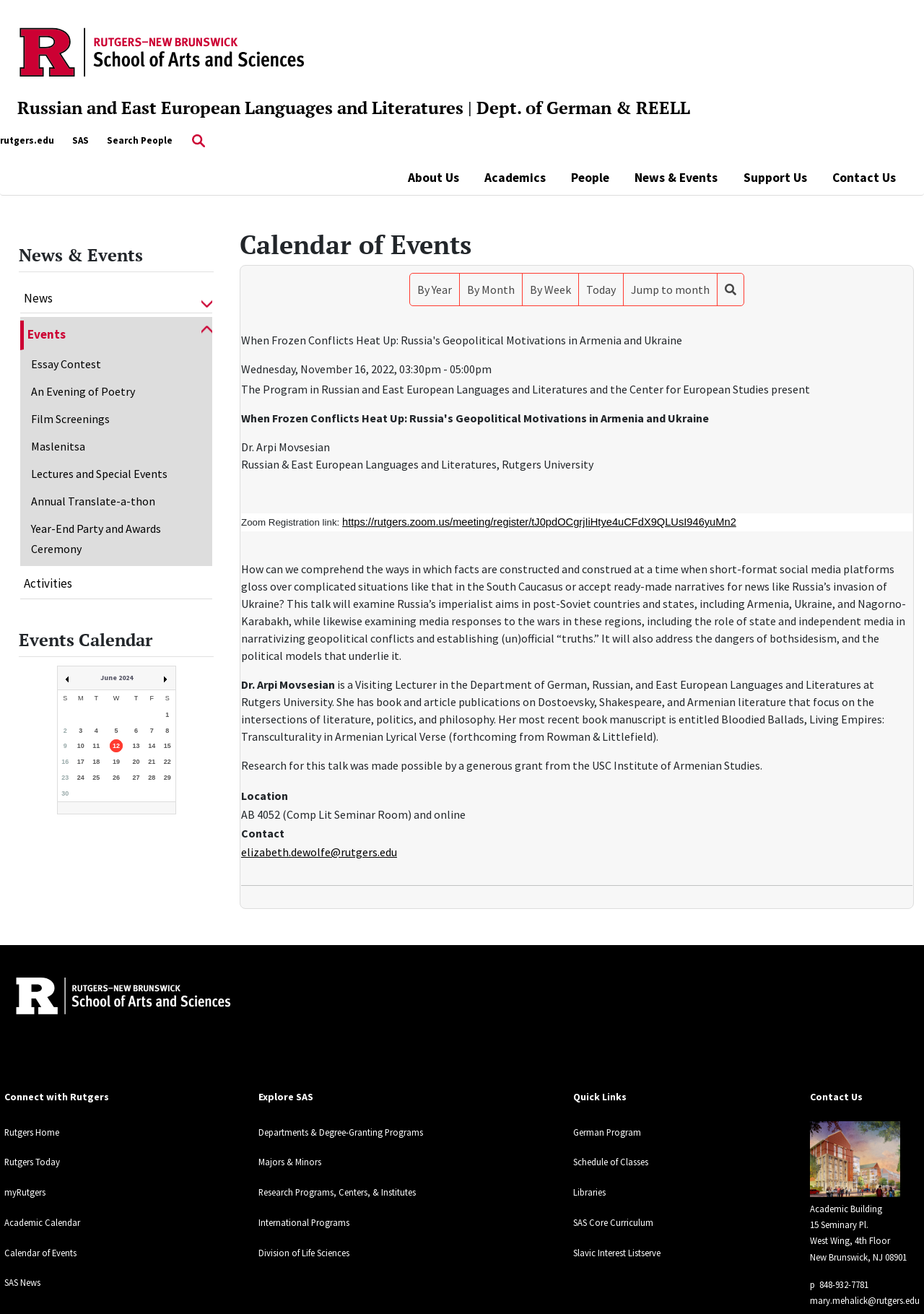Please use the details from the image to answer the following question comprehensively:
What is the name of the department?

I found the answer by looking at the link with the text 'Russian and East European Languages and Literatures' which is located at the top of the webpage, indicating that it is the name of the department.